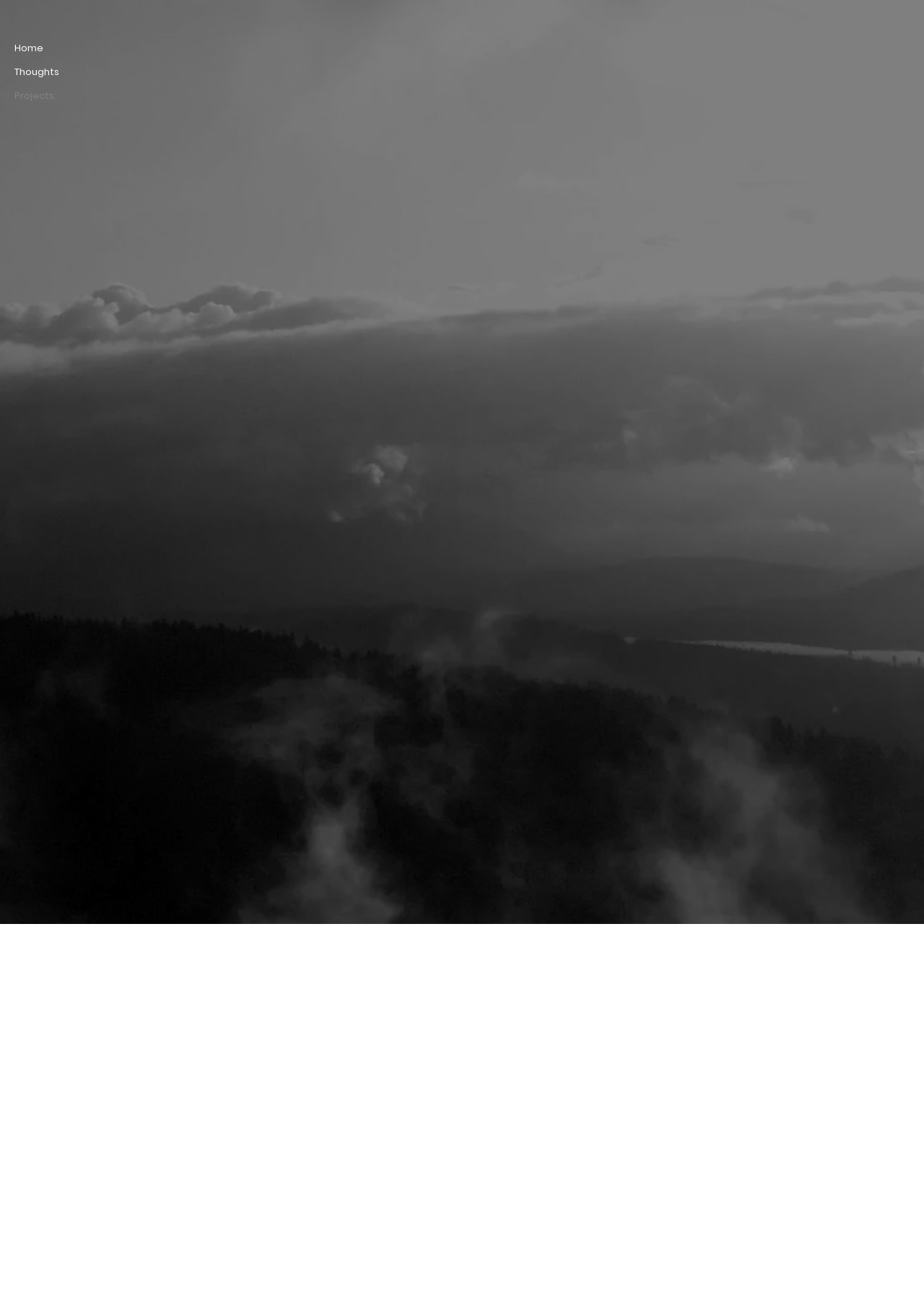Generate a detailed explanation of the webpage's features and information.

The webpage is about American stiob, a collaborative project in political anthropology. At the top, there is a navigation menu with links to "Home", "Thoughts", and "Projects". Below the navigation menu, the title "American stiob" is prominently displayed. 

Following the title, there is a paragraph of text that describes the project, which explores the "hypernormalization" of political communication in both socialism and liberalism. The text also mentions an article published in Cultural Anthropology that discussed the bankruptcy of liberal political discourse. 

Below this paragraph, there is a quote from the article, which is the last paragraph of the publication. The quote discusses the importance of alternative aesthetics and practices of political critique. 

Further down, there is another block of text that discusses American stiob's potential to produce significant political effects and its resemblance to stiob interventions during late socialism in Eastern Europe. The text also mentions a spin-off project focusing on Iceland's Best Party and the anarcho-surrealist political performance of Jón Gnarr, the comedian who became Mayor of Reykjavík.

On the right side of the page, near the bottom, there are two buttons. One is a blank button, and the other is labeled "Next Item" with an accompanying image.